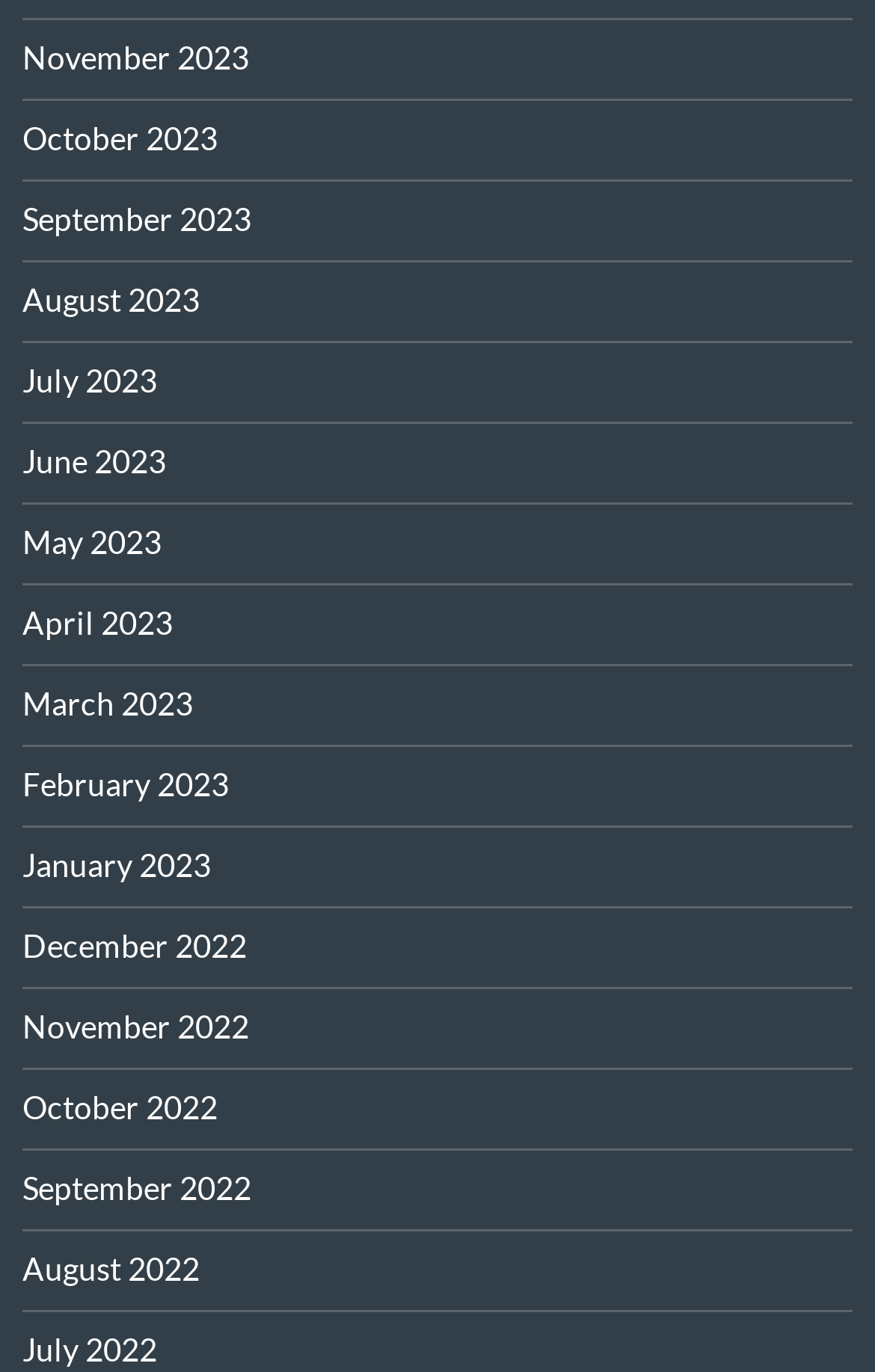What is the earliest month listed?
Refer to the image and provide a detailed answer to the question.

I looked at the list of links and found that the last link, which is the bottom-most link, is 'July 2022', indicating that it is the earliest month listed.